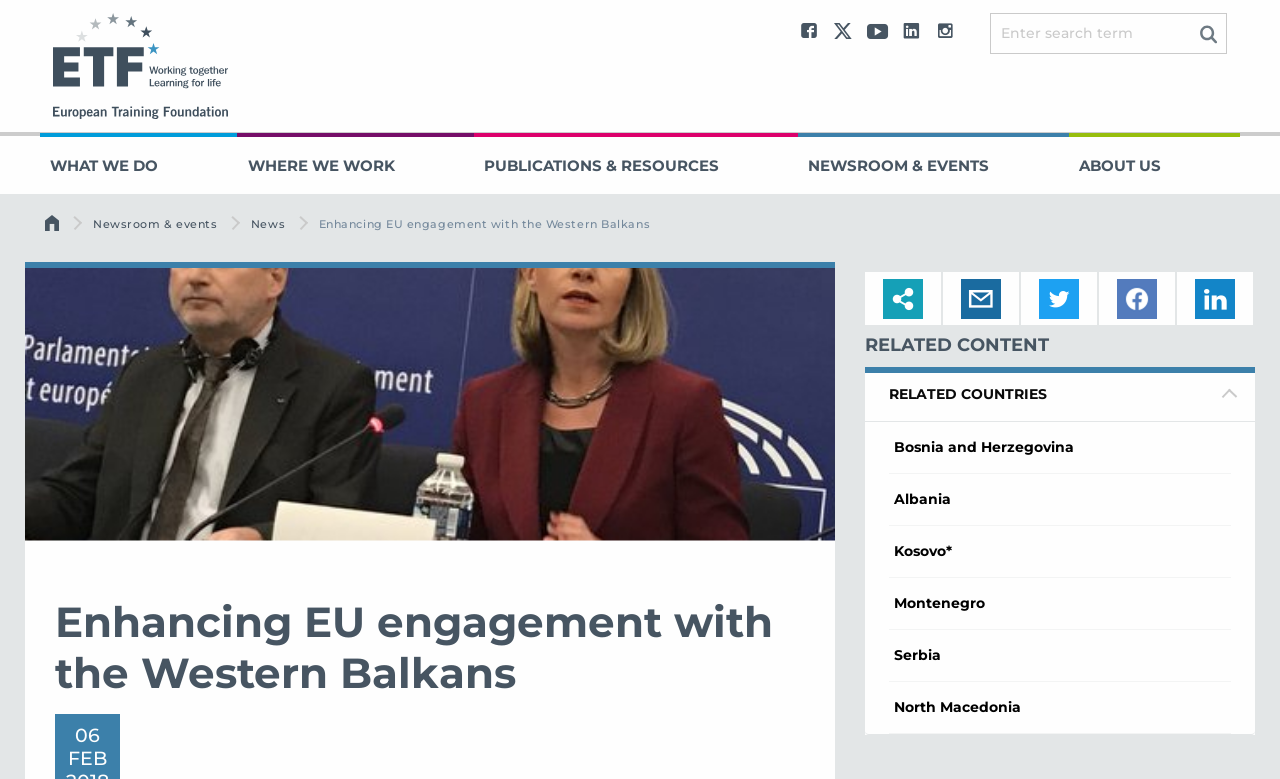What is the logo of the website?
Please answer the question with as much detail and depth as you can.

The logo of the website is located at the top left corner of the webpage, inside the site header banner. It is an image with a description 'ETF logo'.